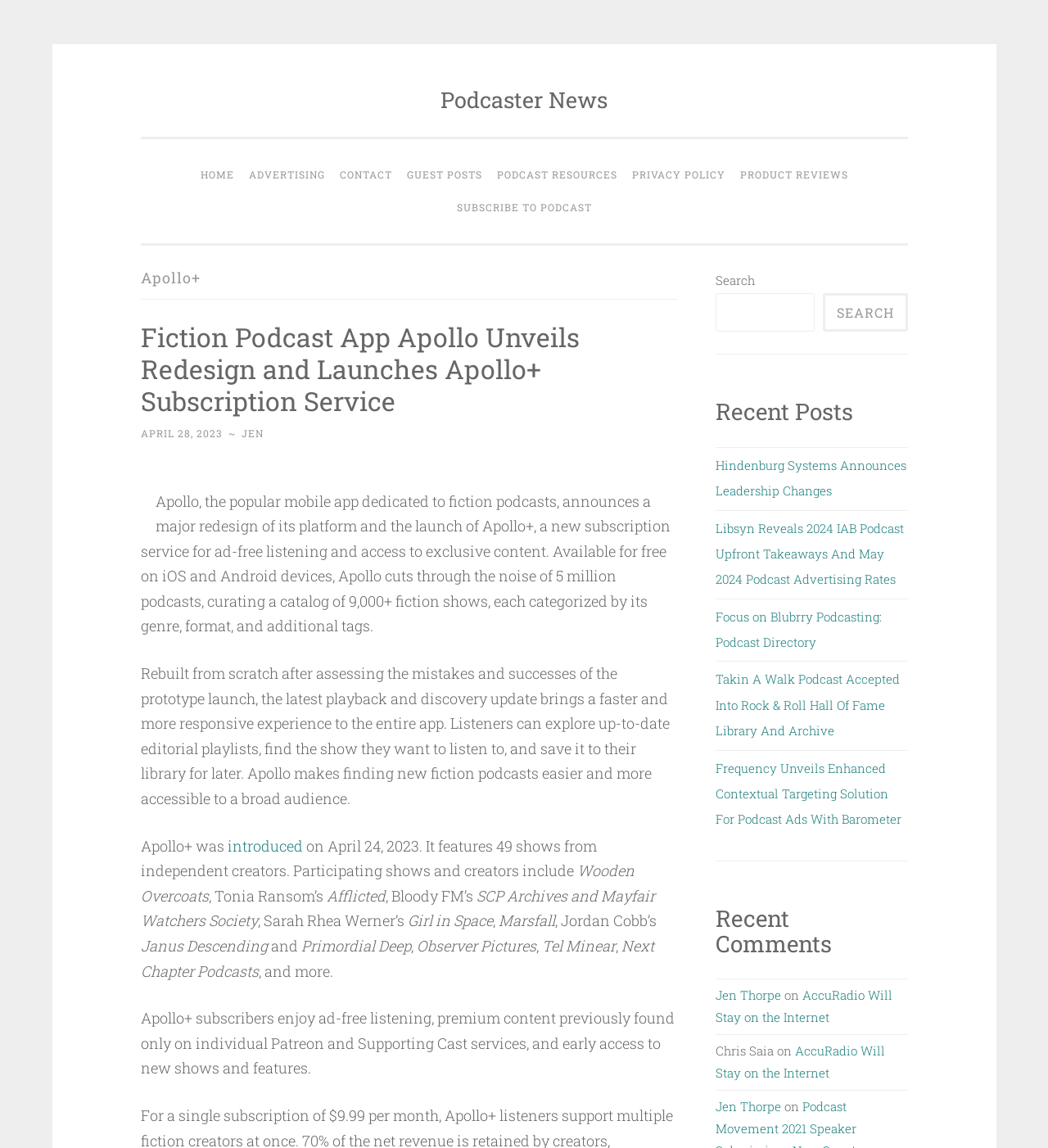How many fiction shows are available on Apollo+?
Look at the image and answer with only one word or phrase.

49